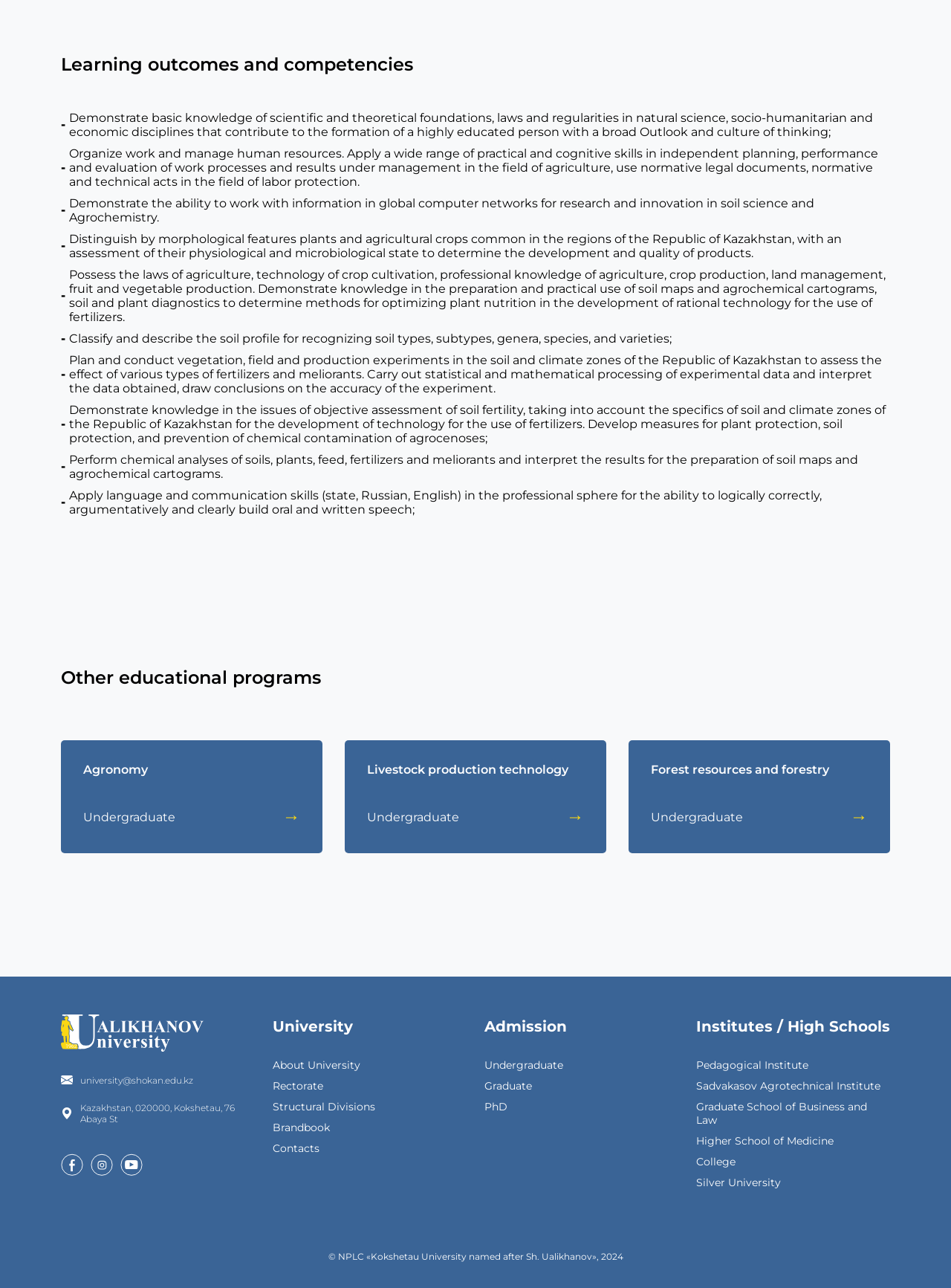Please determine the bounding box coordinates of the clickable area required to carry out the following instruction: "Click on the 'Forest resources and forestry Undergraduate →' link". The coordinates must be four float numbers between 0 and 1, represented as [left, top, right, bottom].

[0.661, 0.575, 0.936, 0.663]